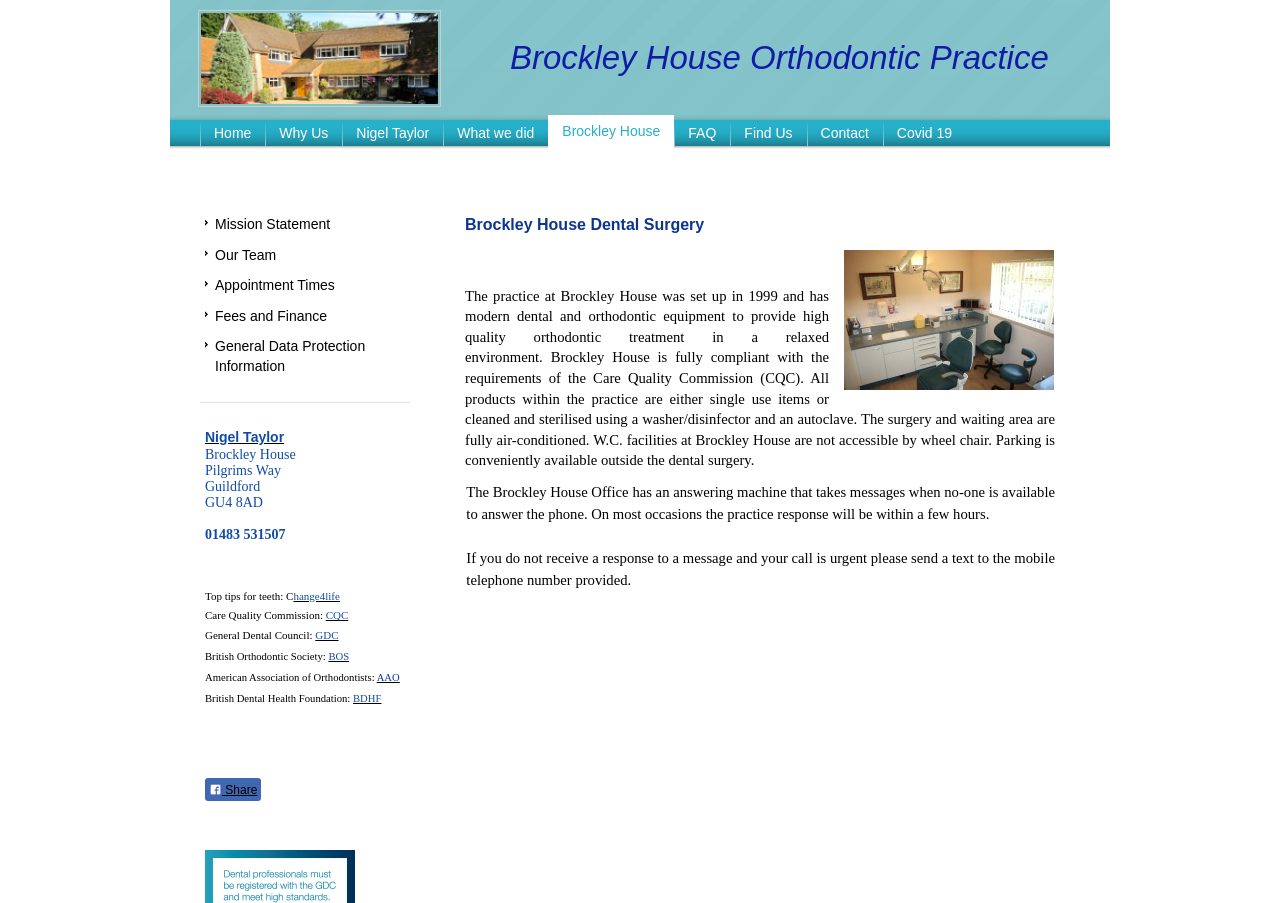Find the bounding box coordinates of the element's region that should be clicked in order to follow the given instruction: "Click the 'Share' link". The coordinates should consist of four float numbers between 0 and 1, i.e., [left, top, right, bottom].

[0.16, 0.861, 0.204, 0.887]